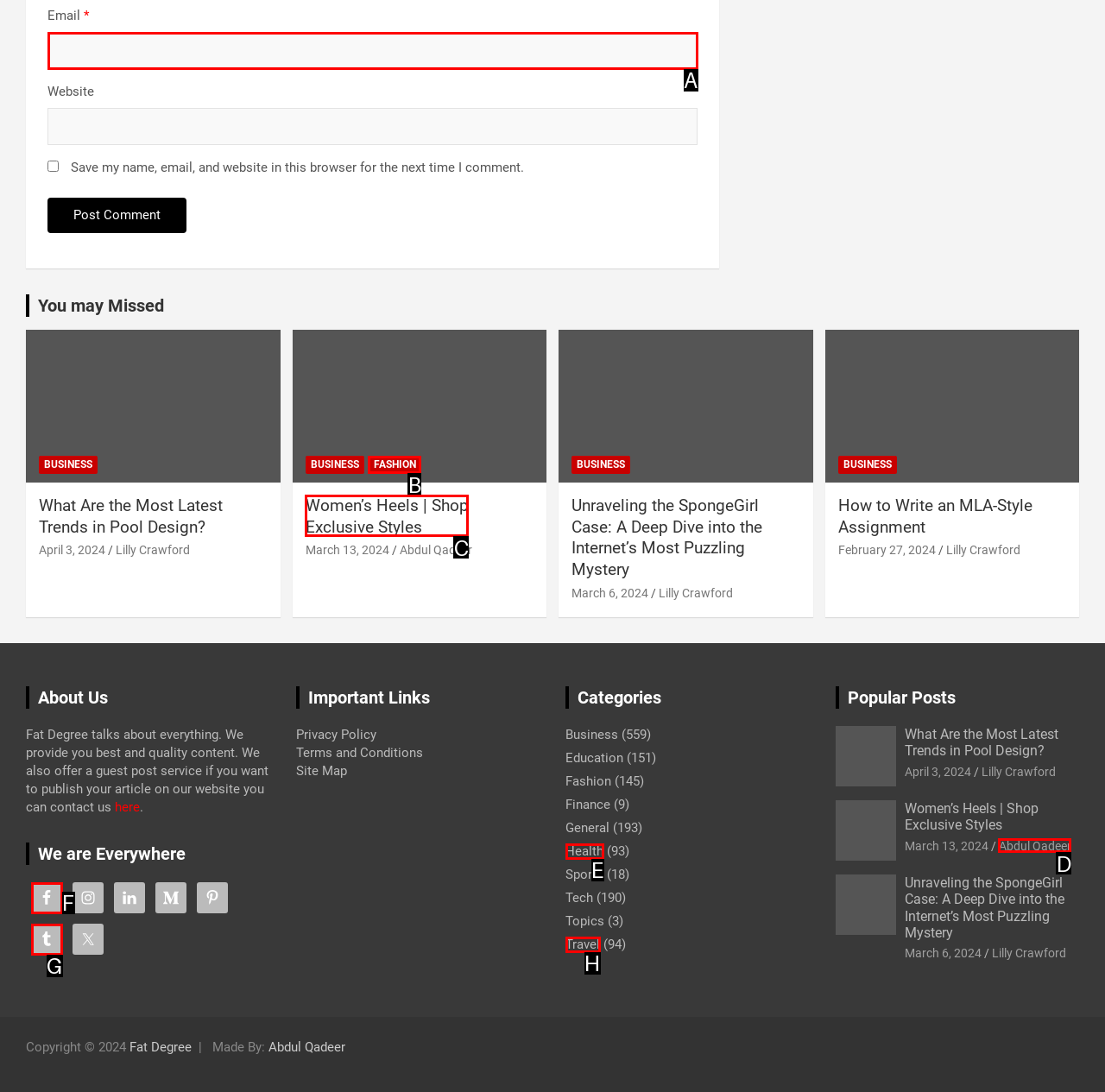Using the description: parent_node: Email * aria-describedby="email-notes" name="email", find the HTML element that matches it. Answer with the letter of the chosen option.

A